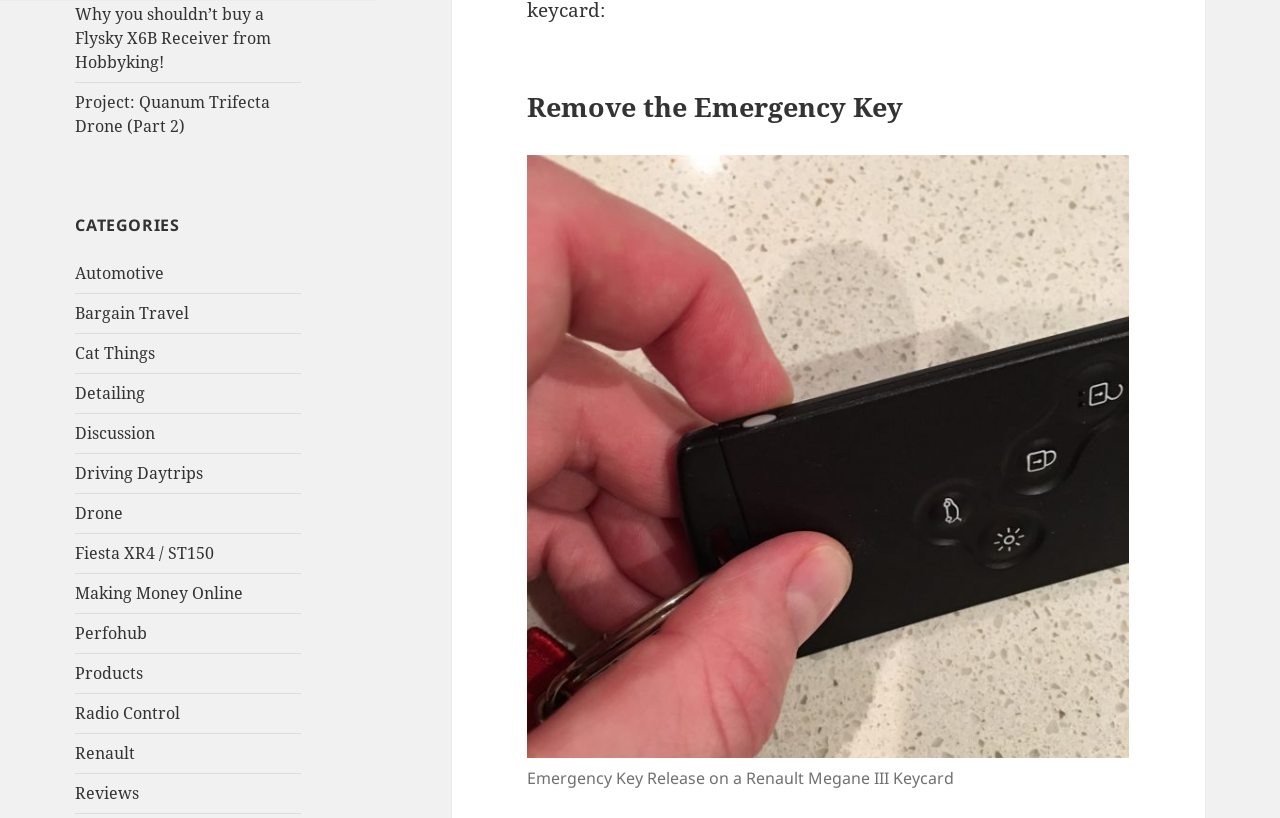Show the bounding box coordinates for the HTML element as described: "Radio Control".

[0.059, 0.859, 0.141, 0.885]